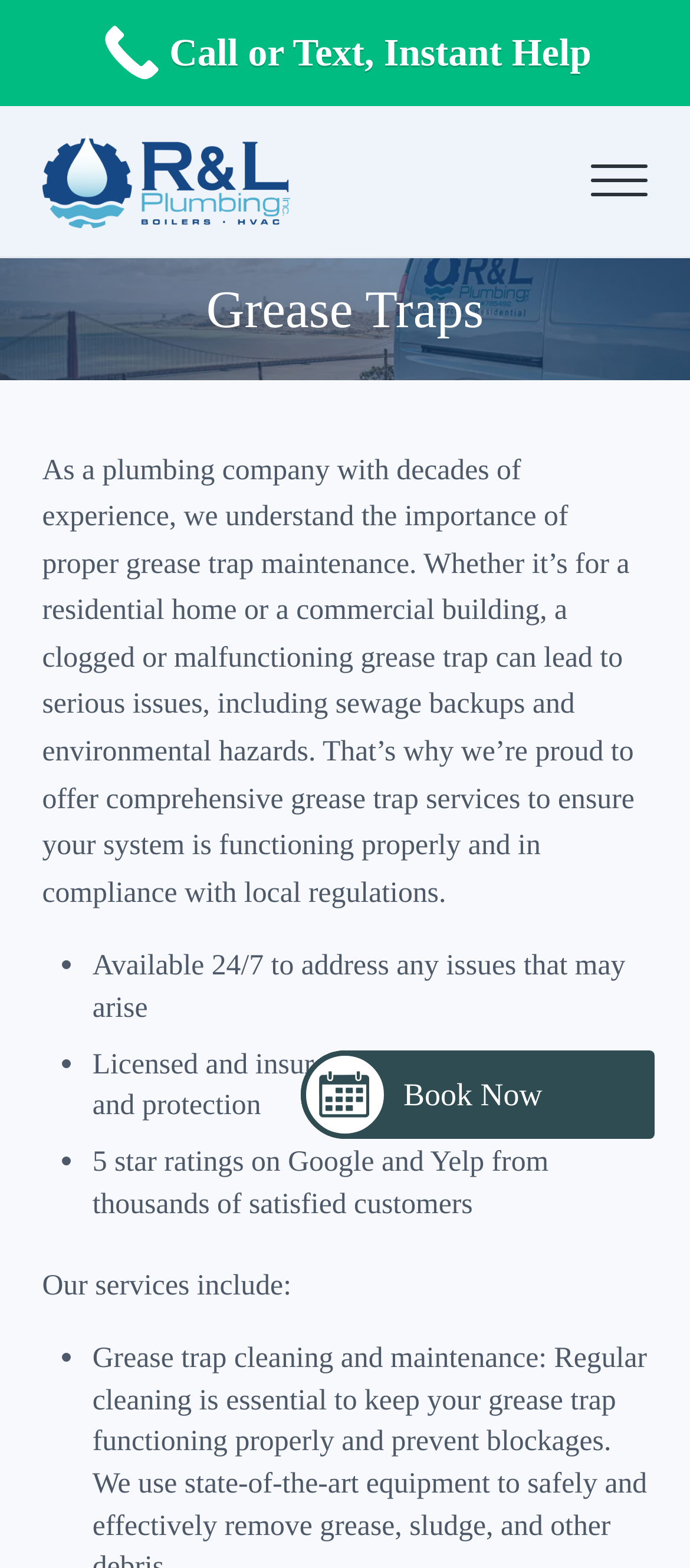Give a concise answer of one word or phrase to the question: 
What is the rating of the company on Google and Yelp?

5 stars